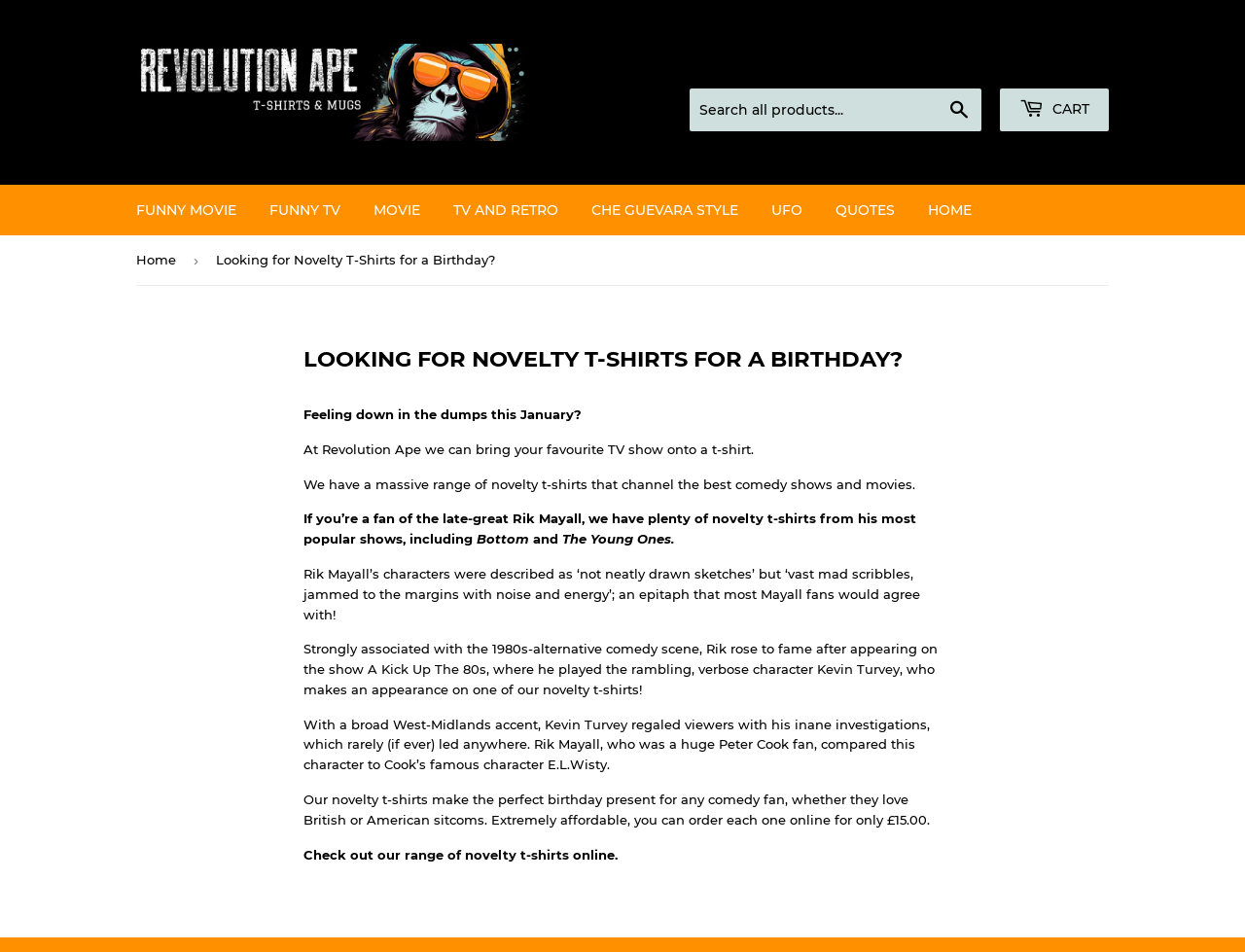Find the bounding box coordinates for the area you need to click to carry out the instruction: "Create an Account". The coordinates should be four float numbers between 0 and 1, indicated as [left, top, right, bottom].

[0.805, 0.06, 0.891, 0.075]